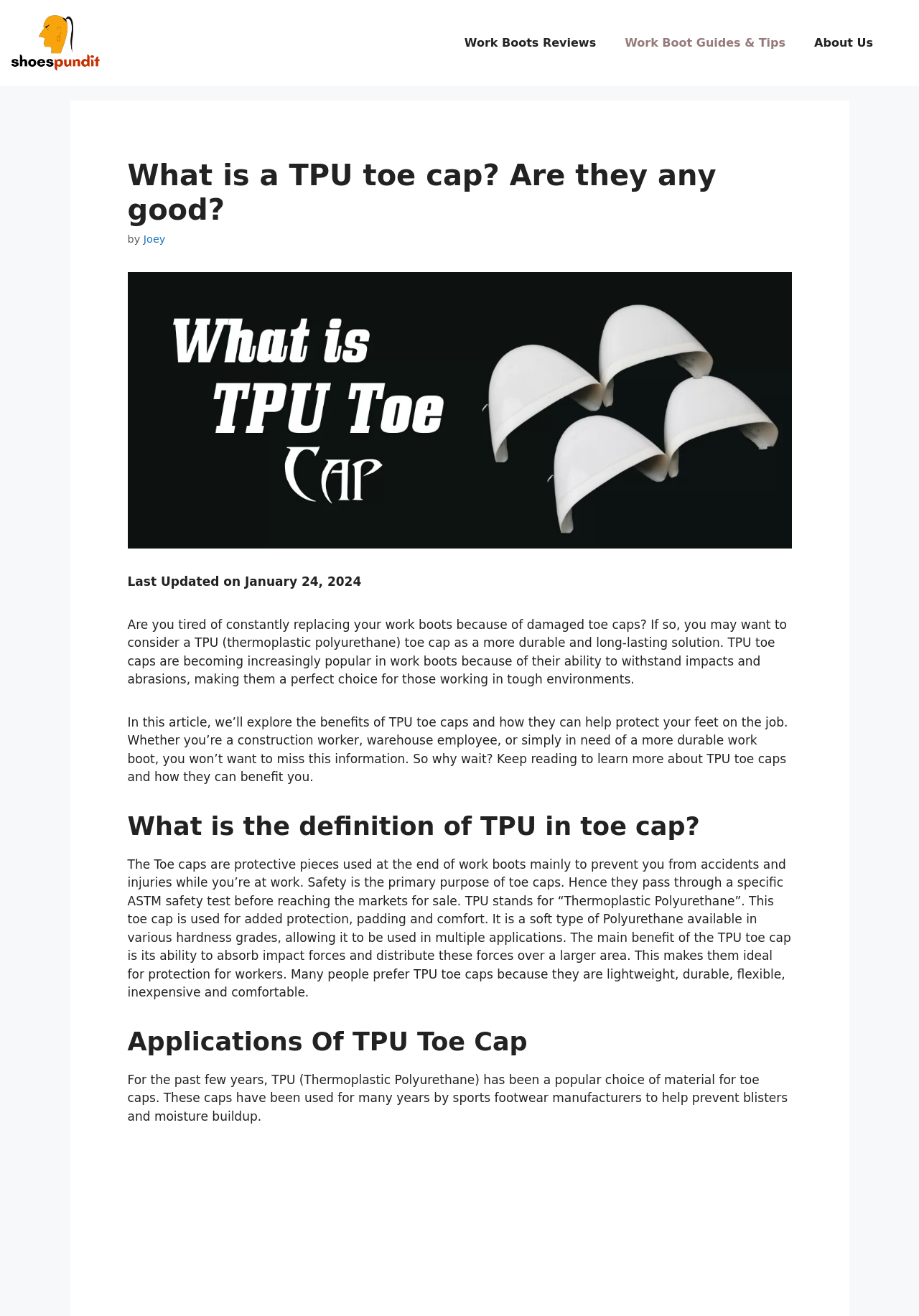Give a one-word or one-phrase response to the question: 
Who wrote the article?

Joey